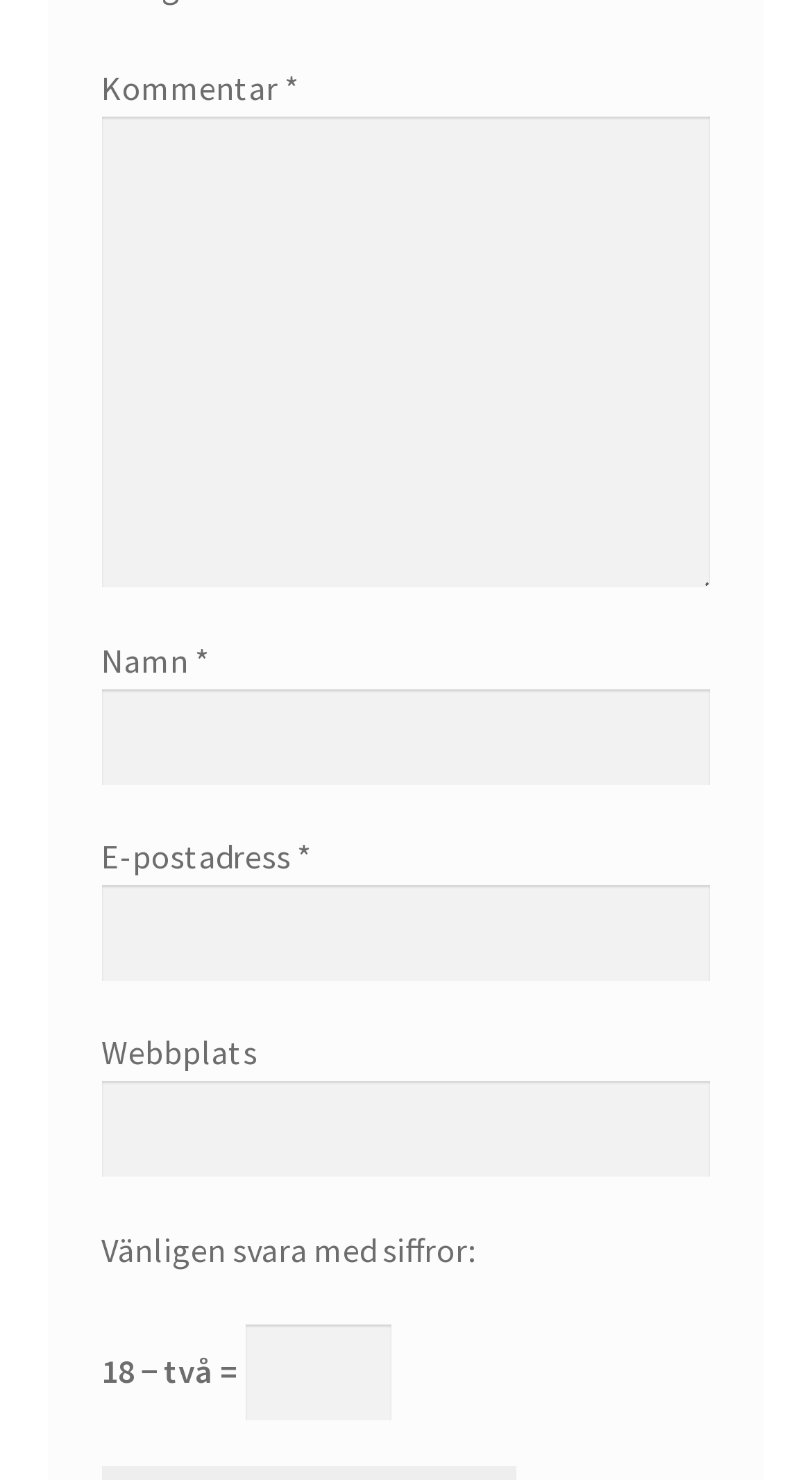Use a single word or phrase to respond to the question:
How many text fields are required in the form?

3